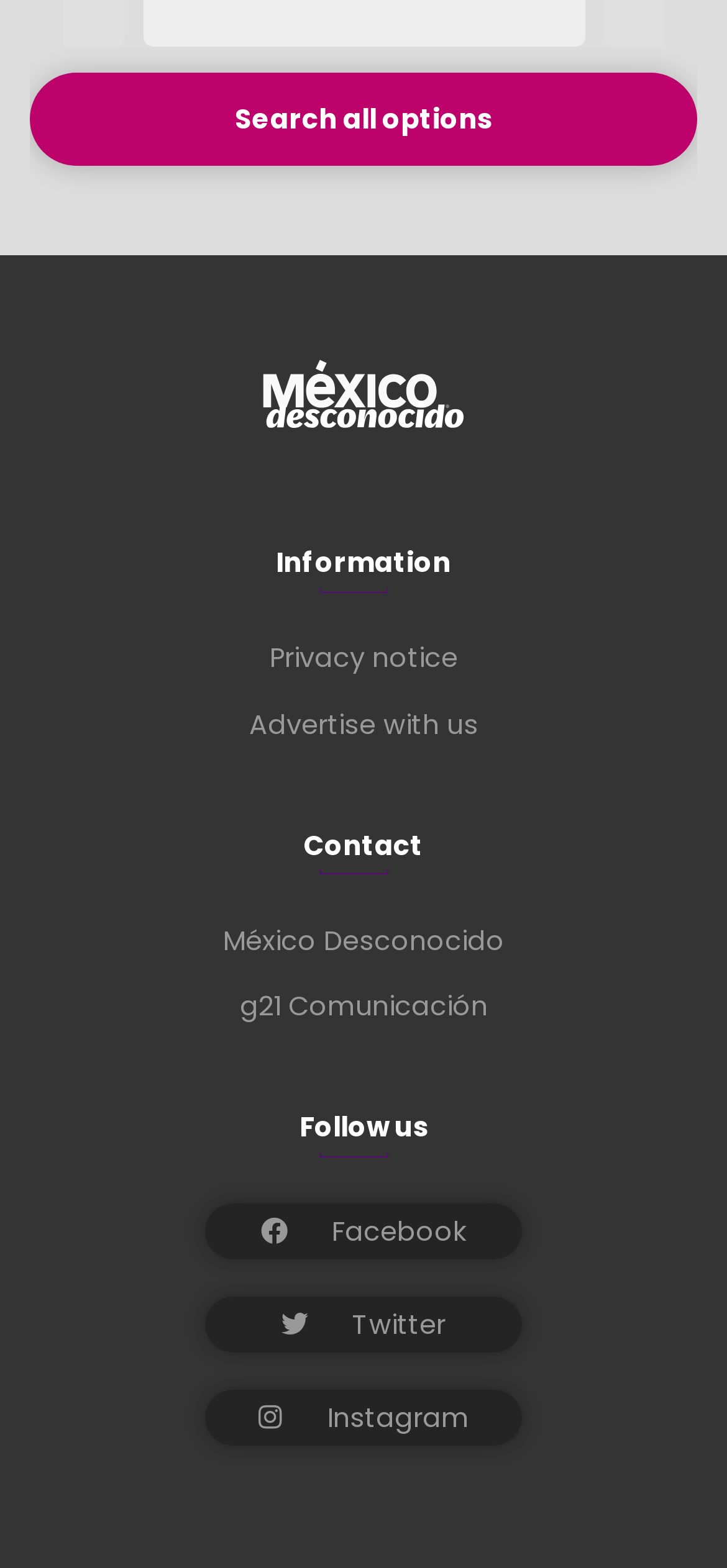How many social media links are there?
Please provide a single word or phrase as the answer based on the screenshot.

3